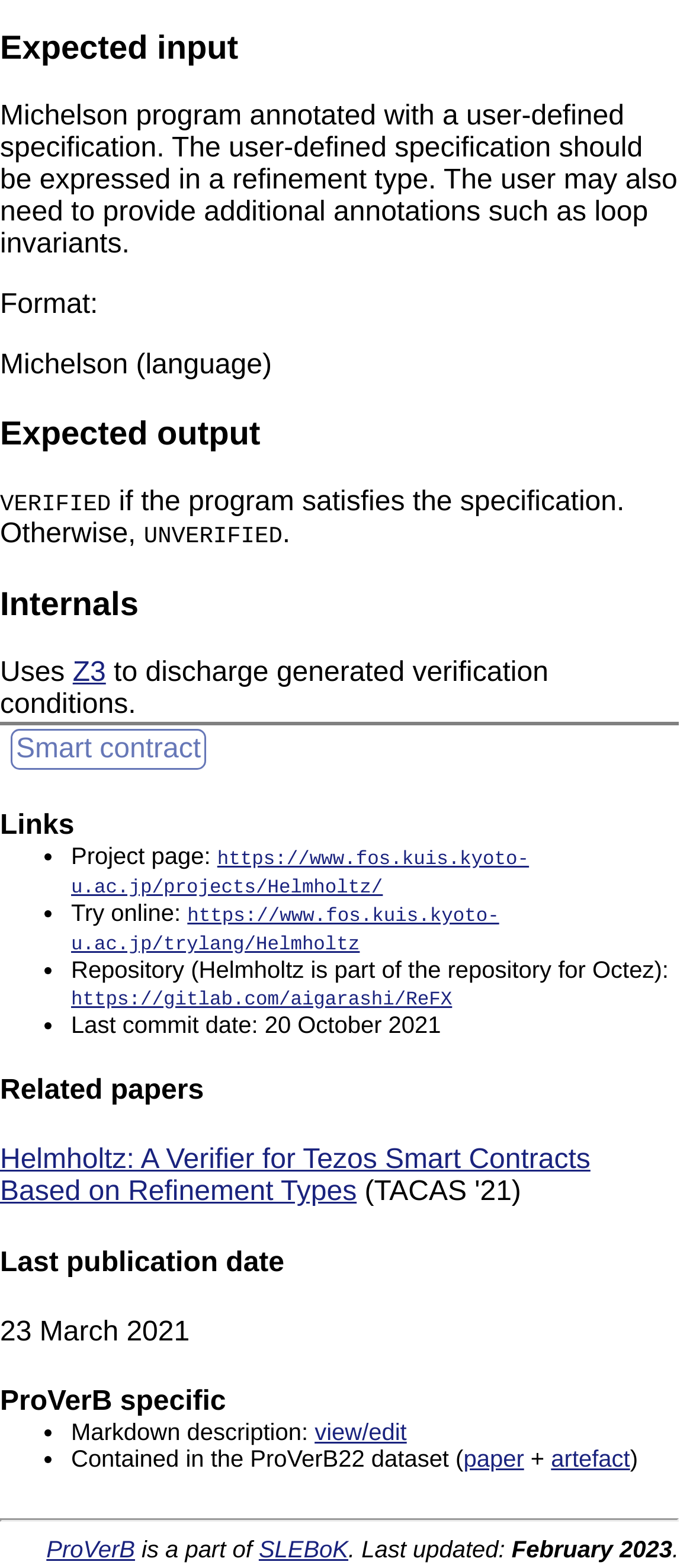From the screenshot, find the bounding box of the UI element matching this description: "Smart contract". Supply the bounding box coordinates in the form [left, top, right, bottom], each a float between 0 and 1.

[0.023, 0.468, 0.29, 0.487]